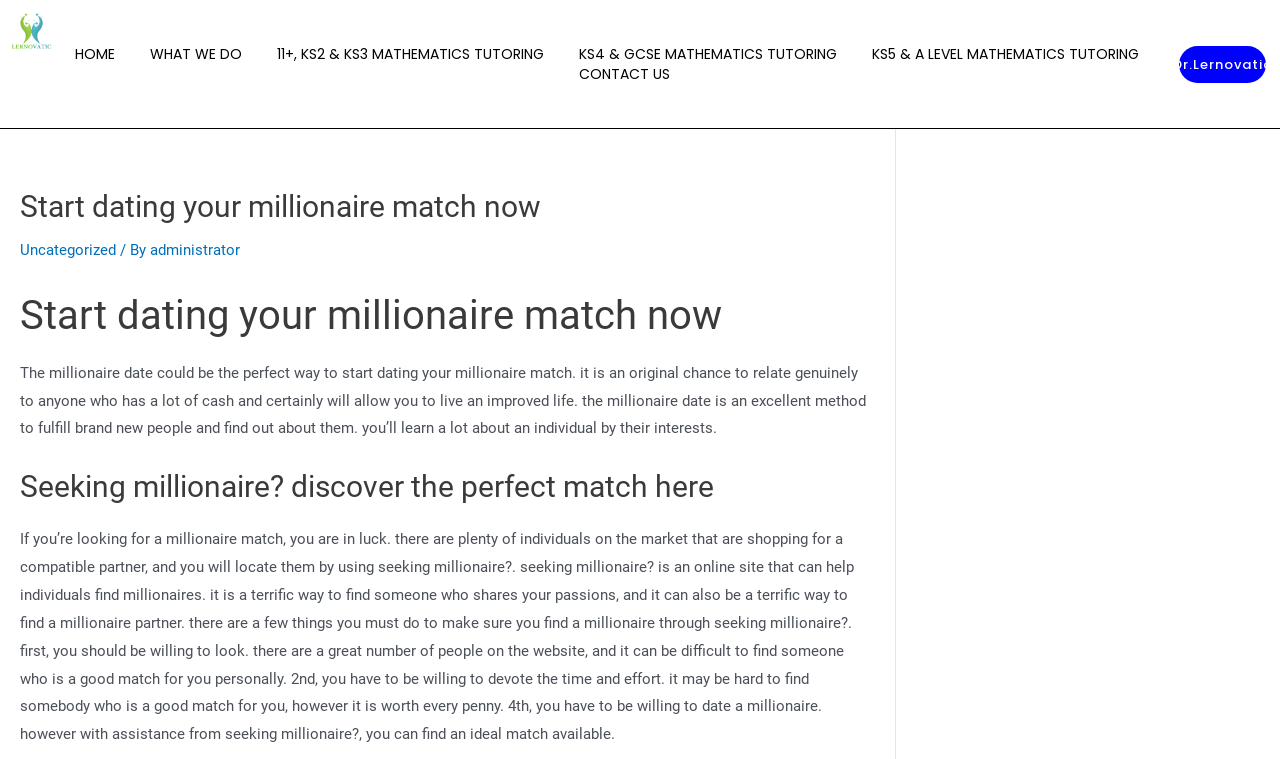Provide a comprehensive description of the webpage.

The webpage is a dating platform focused on millionaire matches. At the top left, there is a row of links including "HOME", "WHAT WE DO", and various mathematics tutoring services. To the right of these links, there is a "CONTACT US" link. On the top right, there is a button labeled "Dr.Lernovatic".

Below the top row, there is a header section with a heading that reads "Start dating your millionaire match now". This is followed by a link to "Uncategorized" and a text that says "By administrator". 

Further down, there is another heading with the same text as the previous one, "Start dating your millionaire match now". Below this, there is a paragraph of text that explains the benefits of using the millionaire date to find a compatible partner. 

Next, there is a heading that reads "Seeking millionaire? discover the perfect match here". This is followed by a longer paragraph of text that provides guidance on how to find a millionaire match using the website. The text explains the importance of being willing to look, devote time and effort, and be open to dating a millionaire.